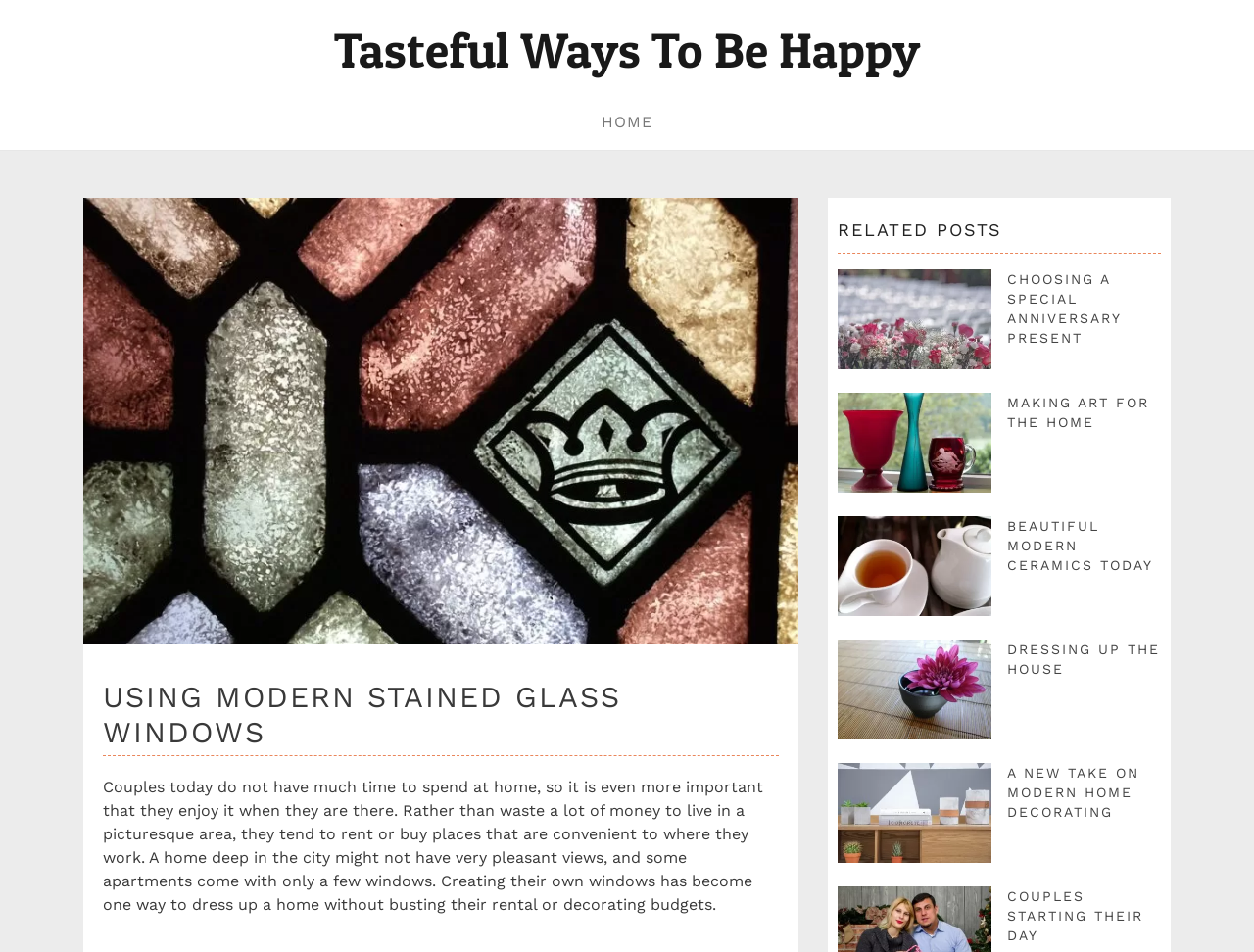Provide a short answer using a single word or phrase for the following question: 
What type of image is likely to be associated with the link 'CHOOSING A SPECIAL ANNIVERSARY PRESENT'?

Anniversary present